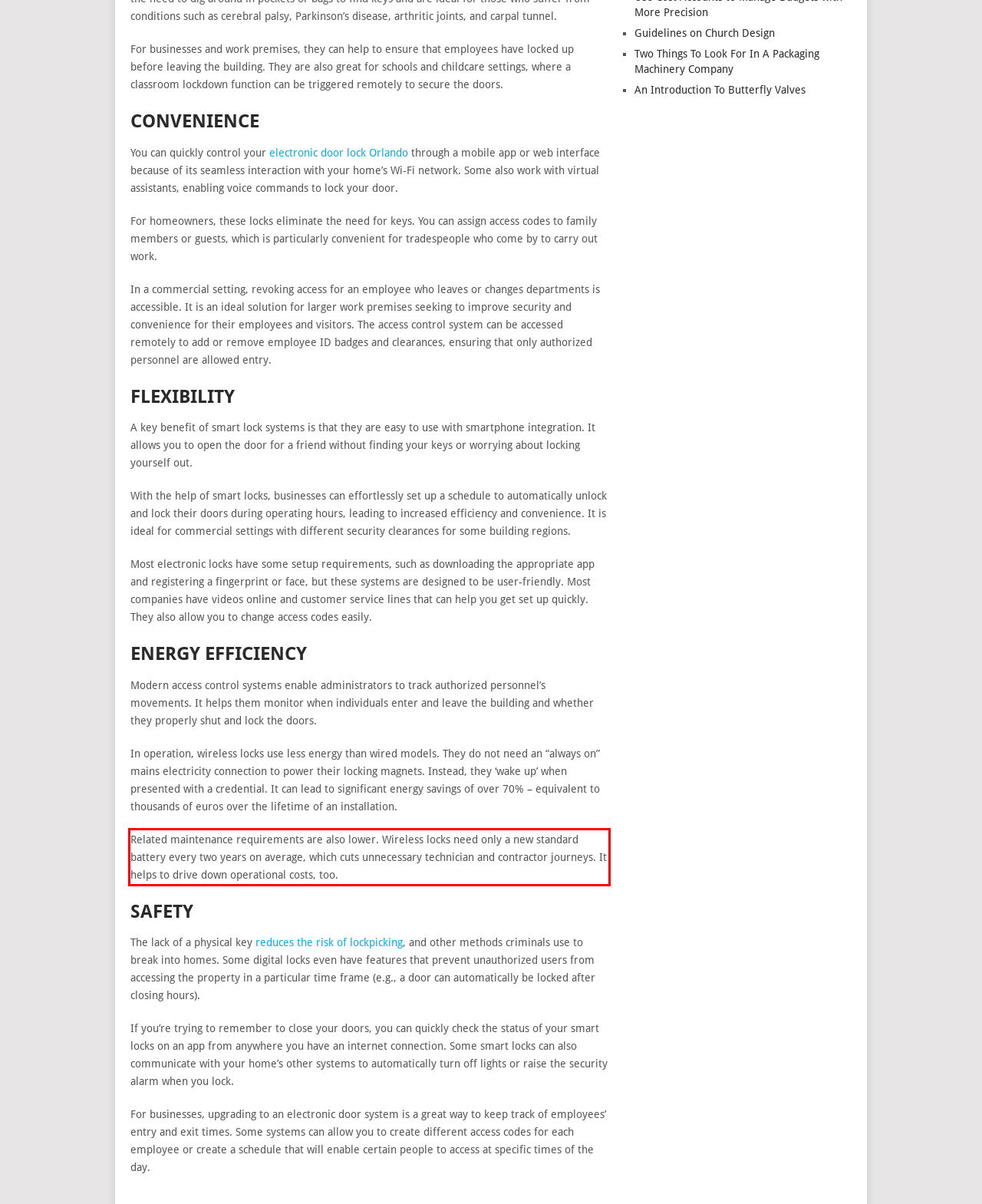Look at the screenshot of the webpage, locate the red rectangle bounding box, and generate the text content that it contains.

Related maintenance requirements are also lower. Wireless locks need only a new standard battery every two years on average, which cuts unnecessary technician and contractor journeys. It helps to drive down operational costs, too.